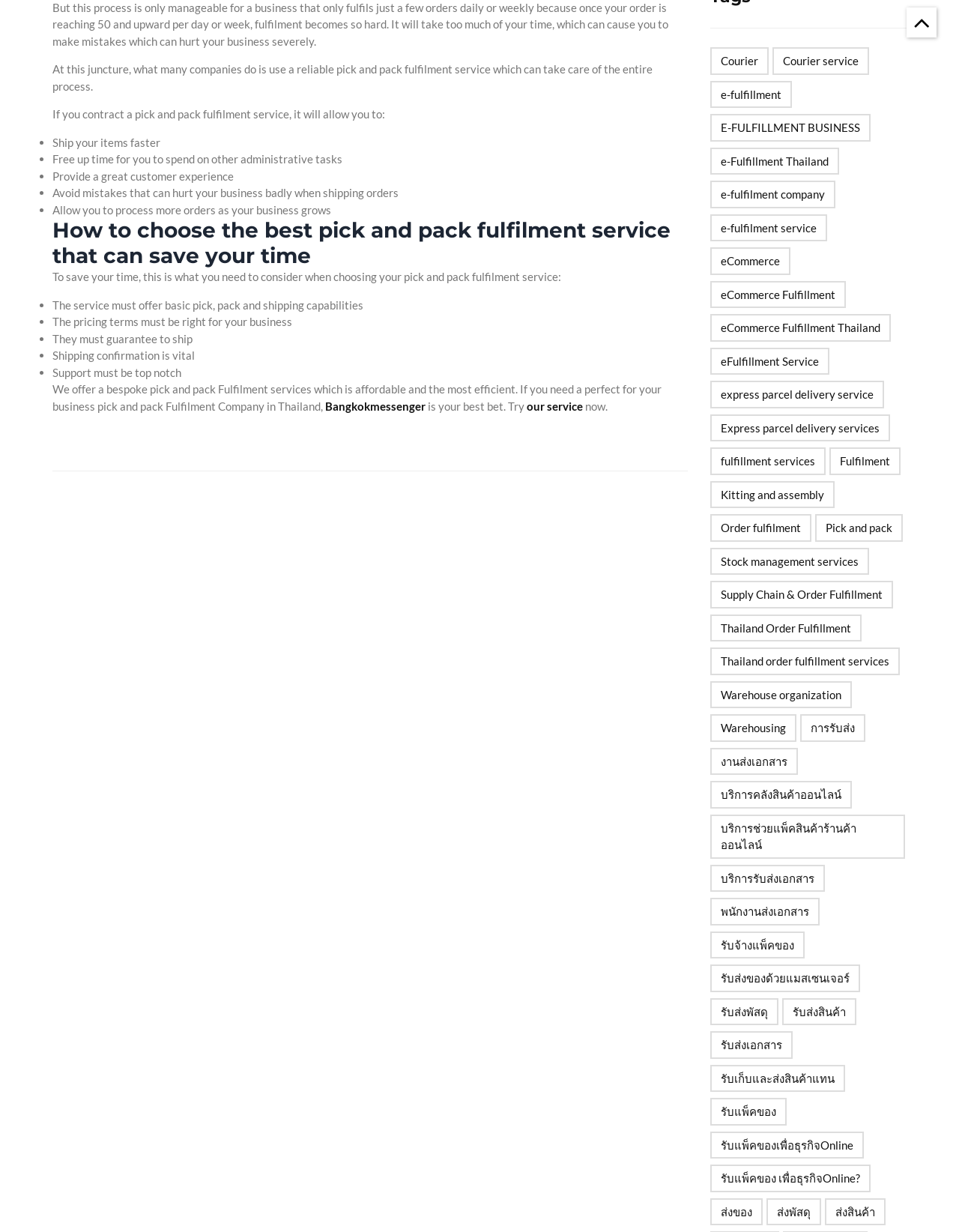Carefully examine the image and provide an in-depth answer to the question: What is the main topic of this webpage?

Based on the content of the webpage, it appears to be discussing the importance of using a reliable pick and pack fulfillment service for businesses, especially when they receive a large number of orders. The webpage provides information on how to choose the best pick and pack fulfillment service and highlights the benefits of using such a service.